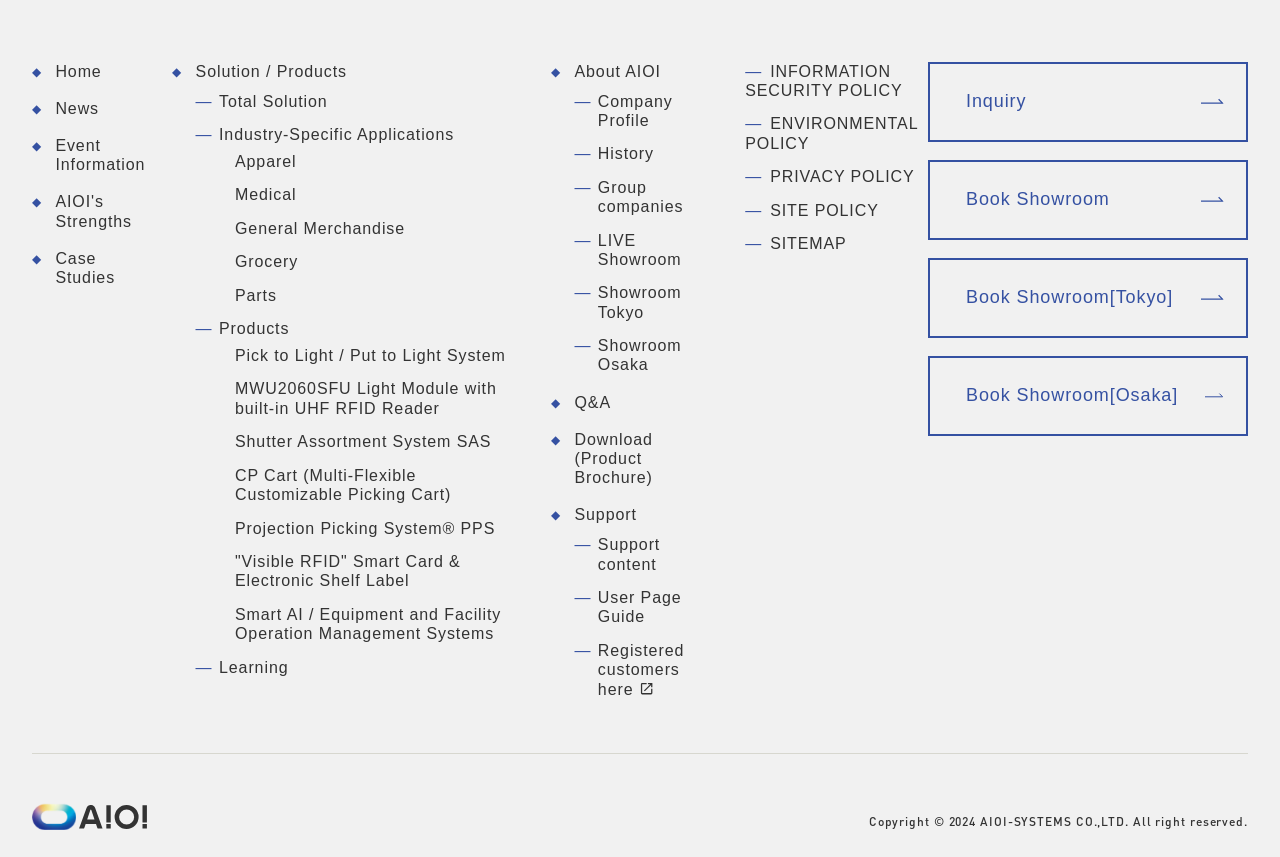Provide a thorough and detailed response to the question by examining the image: 
What is the company name?

I found the company name 'AIOI-SYSTEMS CO.,LTD.' at the bottom of the webpage, in the copyright section.